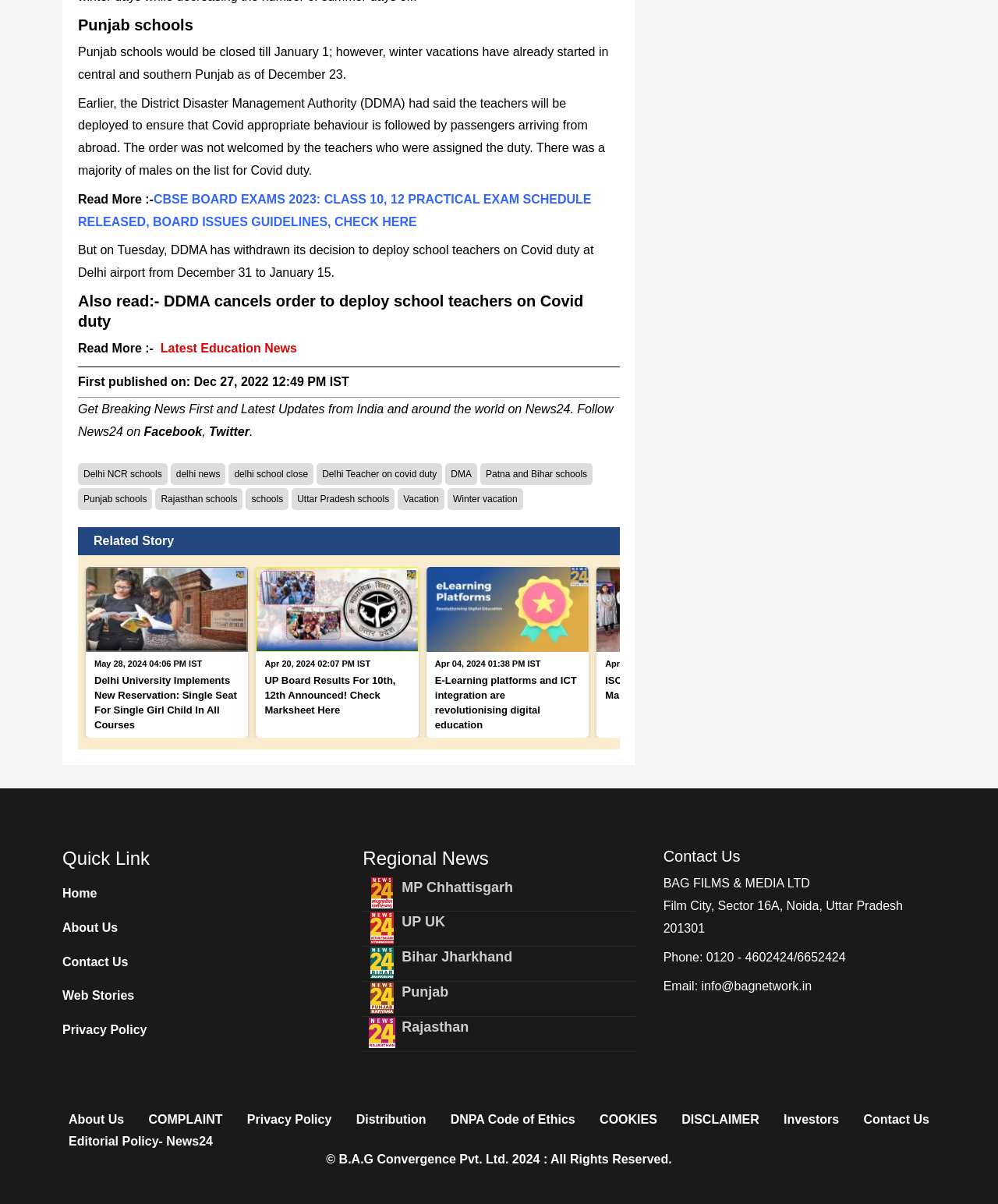Find the bounding box coordinates for the area that should be clicked to accomplish the instruction: "Follow News24 on Facebook".

[0.144, 0.353, 0.202, 0.364]